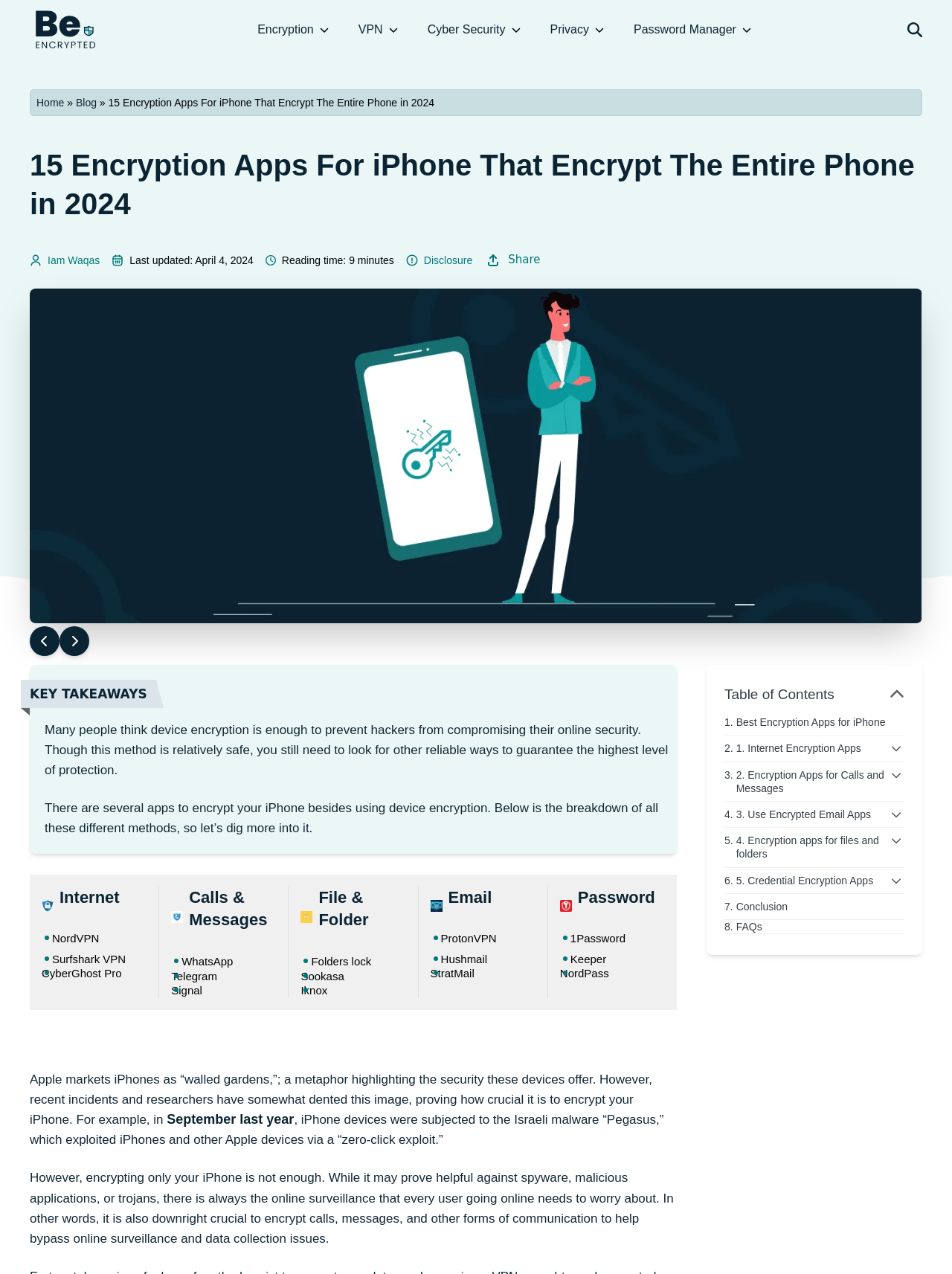What is the purpose of the 'Search on Website' button? Using the information from the screenshot, answer with a single word or phrase.

To search the website